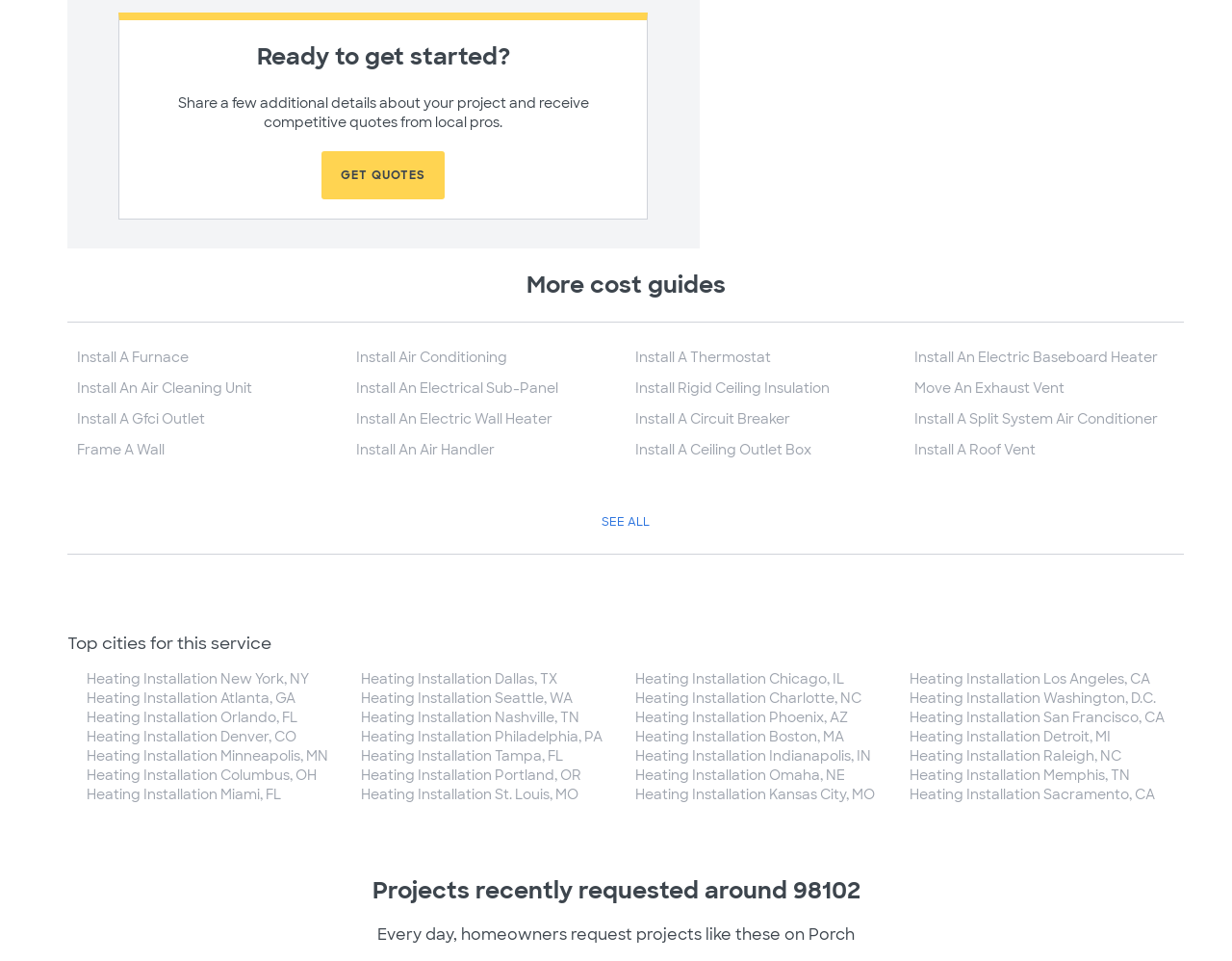What can users do with the 'GET QUOTES' button?
Please provide a comprehensive answer based on the information in the image.

Based on the webpage content, it appears that the 'GET QUOTES' button is intended for users to submit their project details and receive quotes from local professionals.